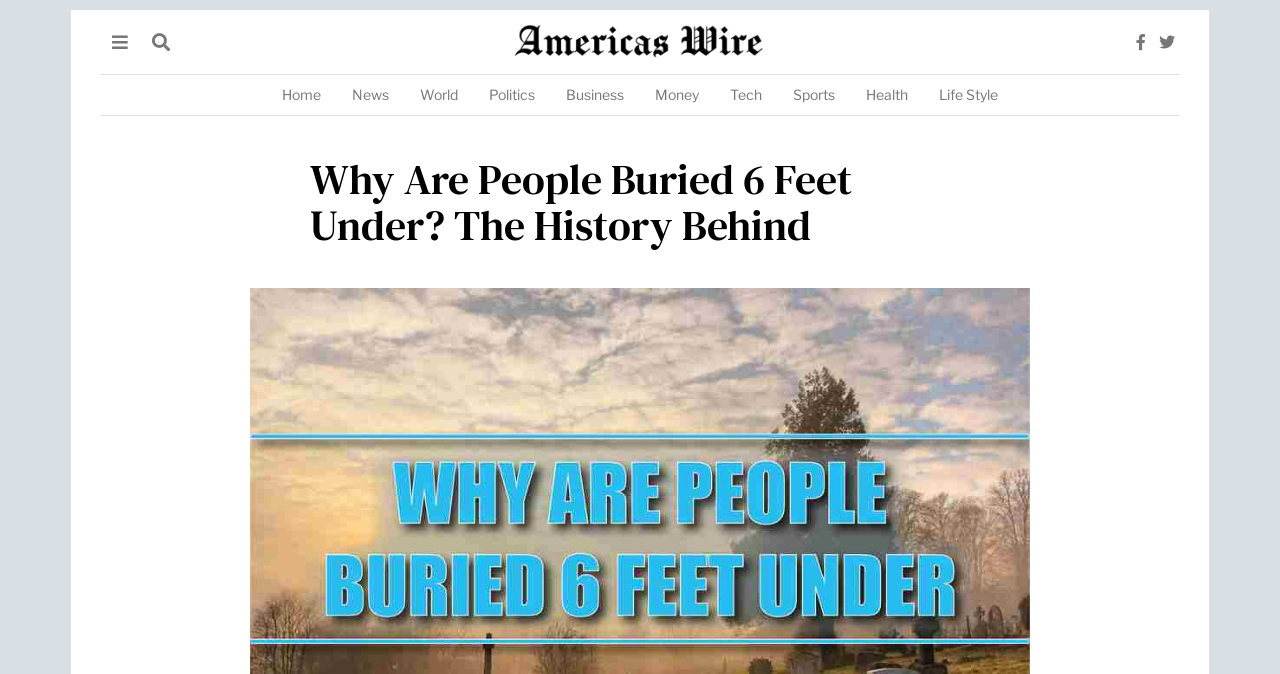How many categories are listed in the top navigation bar?
Refer to the image and provide a thorough answer to the question.

The top navigation bar has links to 10 categories, namely Home, News, World, Politics, Business, Money, Tech, Sports, Health, and Life Style.